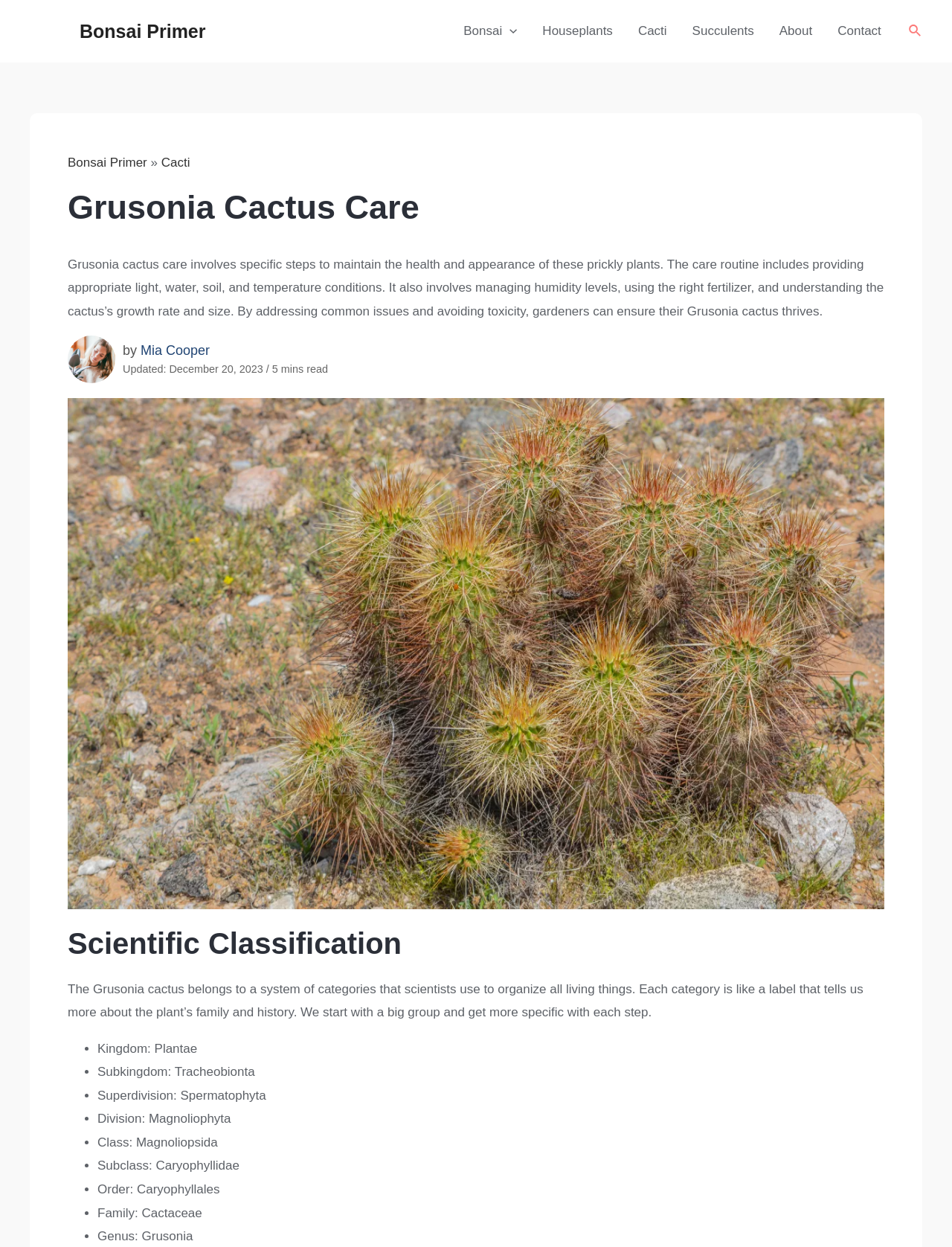Please identify the bounding box coordinates of the element's region that should be clicked to execute the following instruction: "Read the article by Mia Cooper". The bounding box coordinates must be four float numbers between 0 and 1, i.e., [left, top, right, bottom].

[0.148, 0.275, 0.22, 0.287]